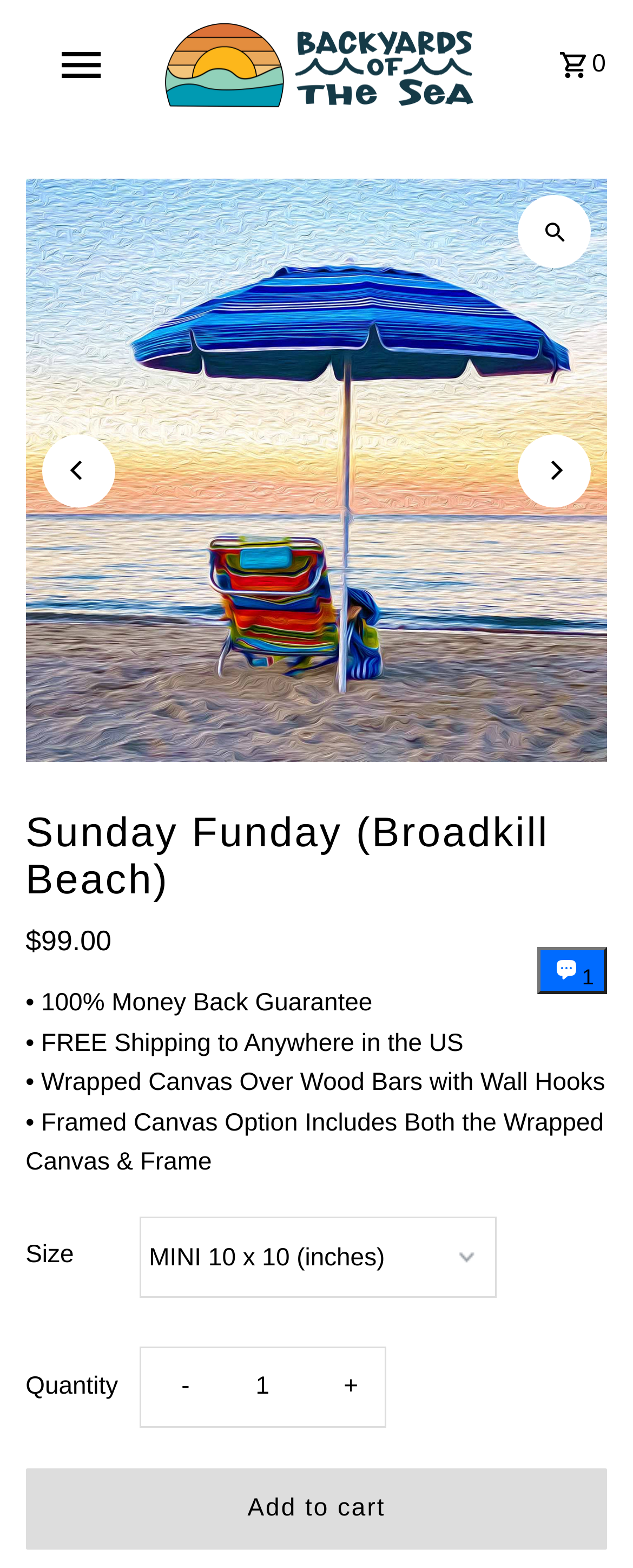Answer the question below using just one word or a short phrase: 
What is the price of the 'Sunday Funday' Giclee Print?

$99.00